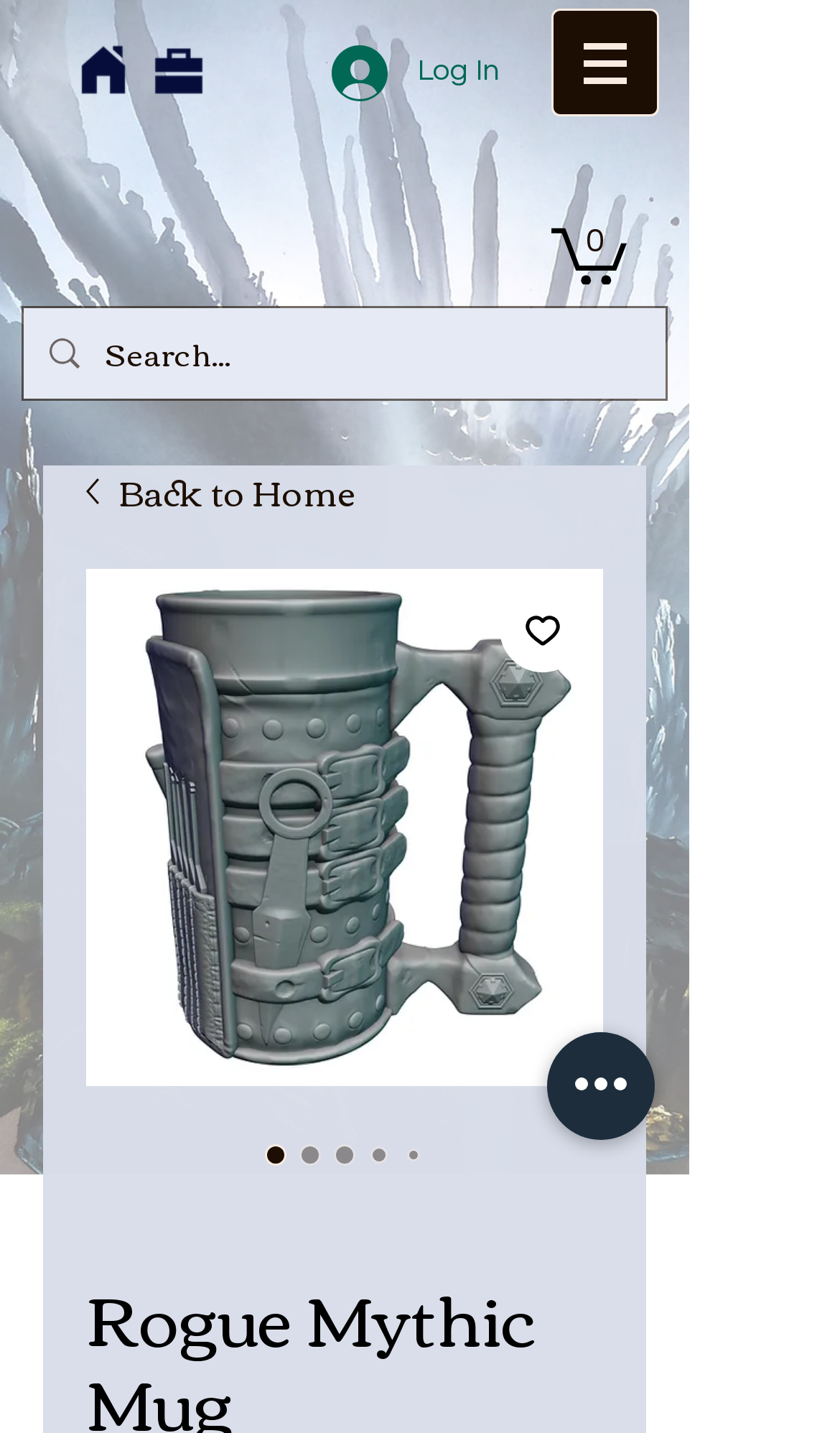What is the function of the button with a cart icon?
Look at the image and respond with a one-word or short-phrase answer.

View Cart